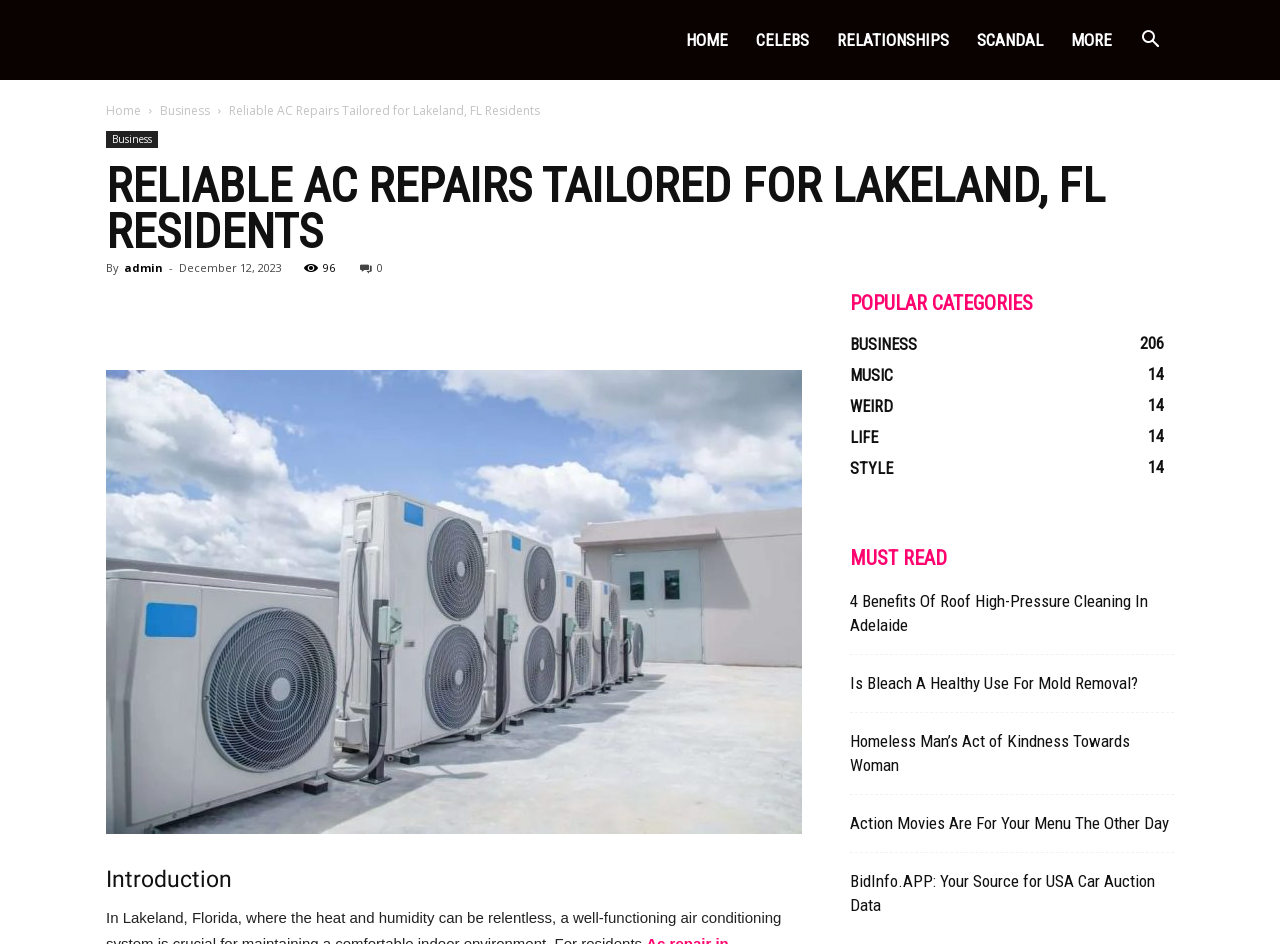Using the details from the image, please elaborate on the following question: What is the title of the first article under 'MUST READ'?

Under the heading 'MUST READ' with bounding box coordinates [0.664, 0.581, 0.917, 0.602], I found the first article with a heading element '4 Benefits Of Roof High-Pressure Cleaning In Adelaide' and a link element with the same title. Therefore, the title of the first article is '4 Benefits Of Roof High-Pressure Cleaning In Adelaide'.